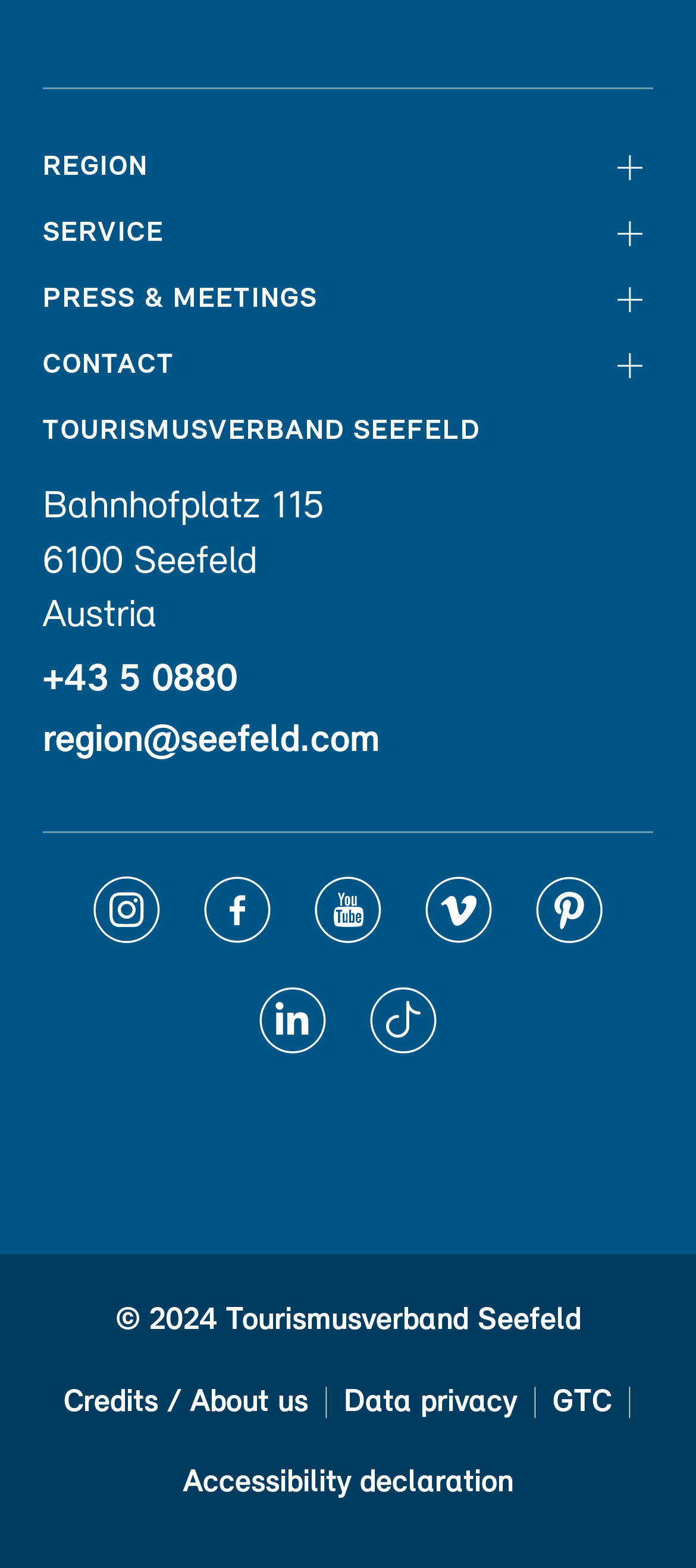Find the bounding box coordinates for the element described here: "aria-label="pinterest"".

[0.769, 0.558, 0.867, 0.601]